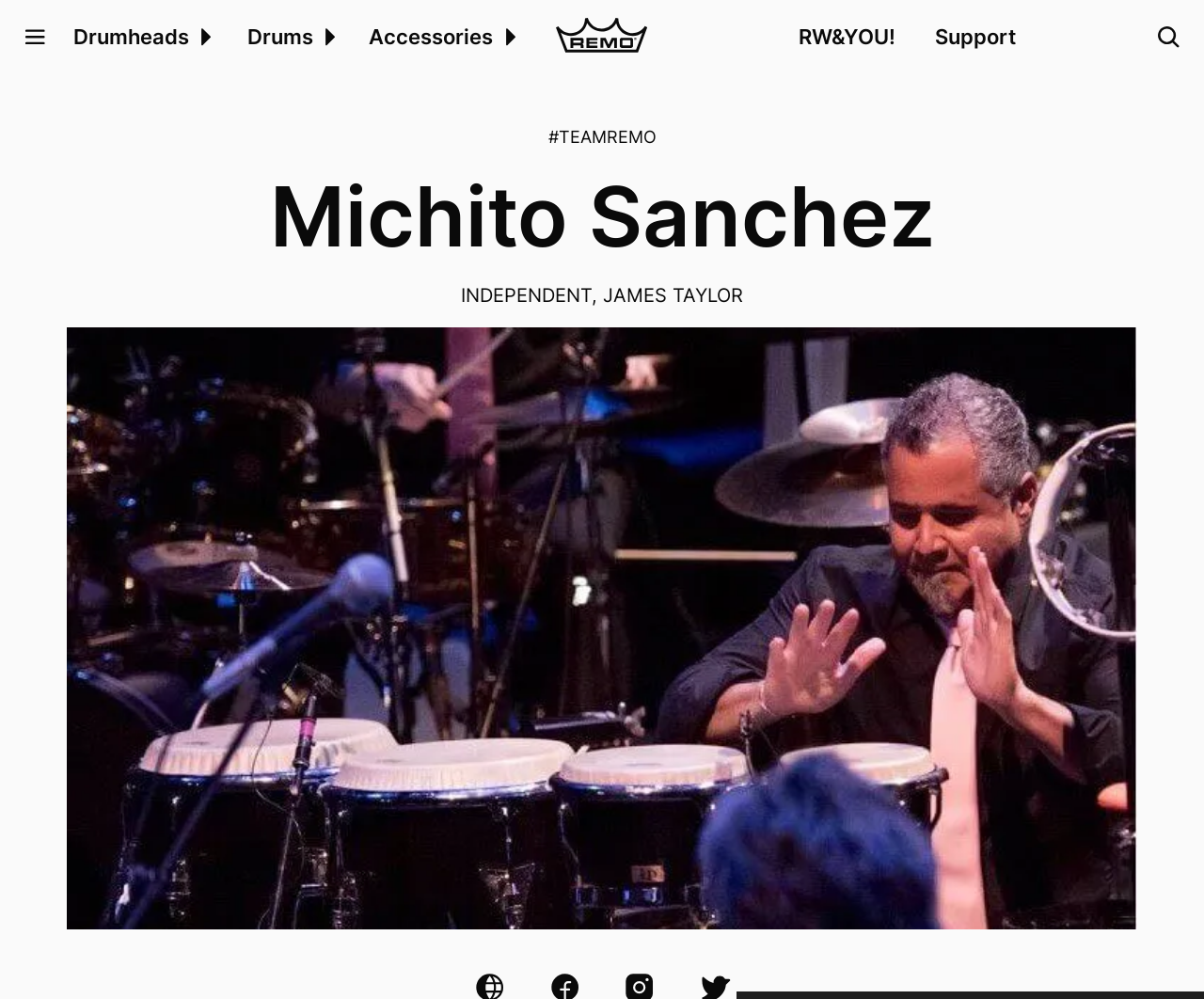Please specify the coordinates of the bounding box for the element that should be clicked to carry out this instruction: "Open main menu". The coordinates must be four float numbers between 0 and 1, formatted as [left, top, right, bottom].

[0.0, 0.0, 0.059, 0.075]